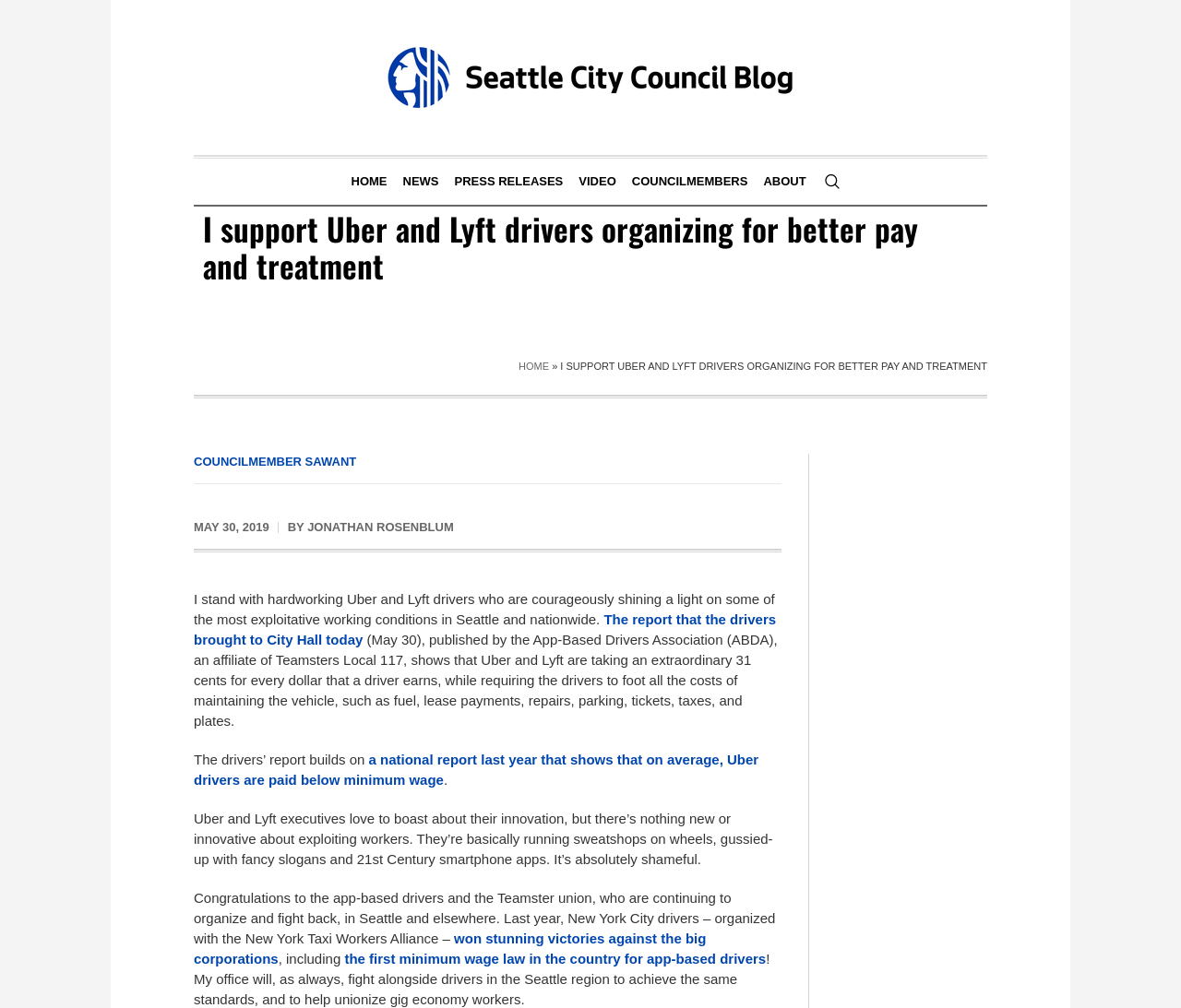Find the bounding box coordinates of the element to click in order to complete this instruction: "Learn more about the national report on Uber drivers' pay". The bounding box coordinates must be four float numbers between 0 and 1, denoted as [left, top, right, bottom].

[0.164, 0.746, 0.642, 0.781]